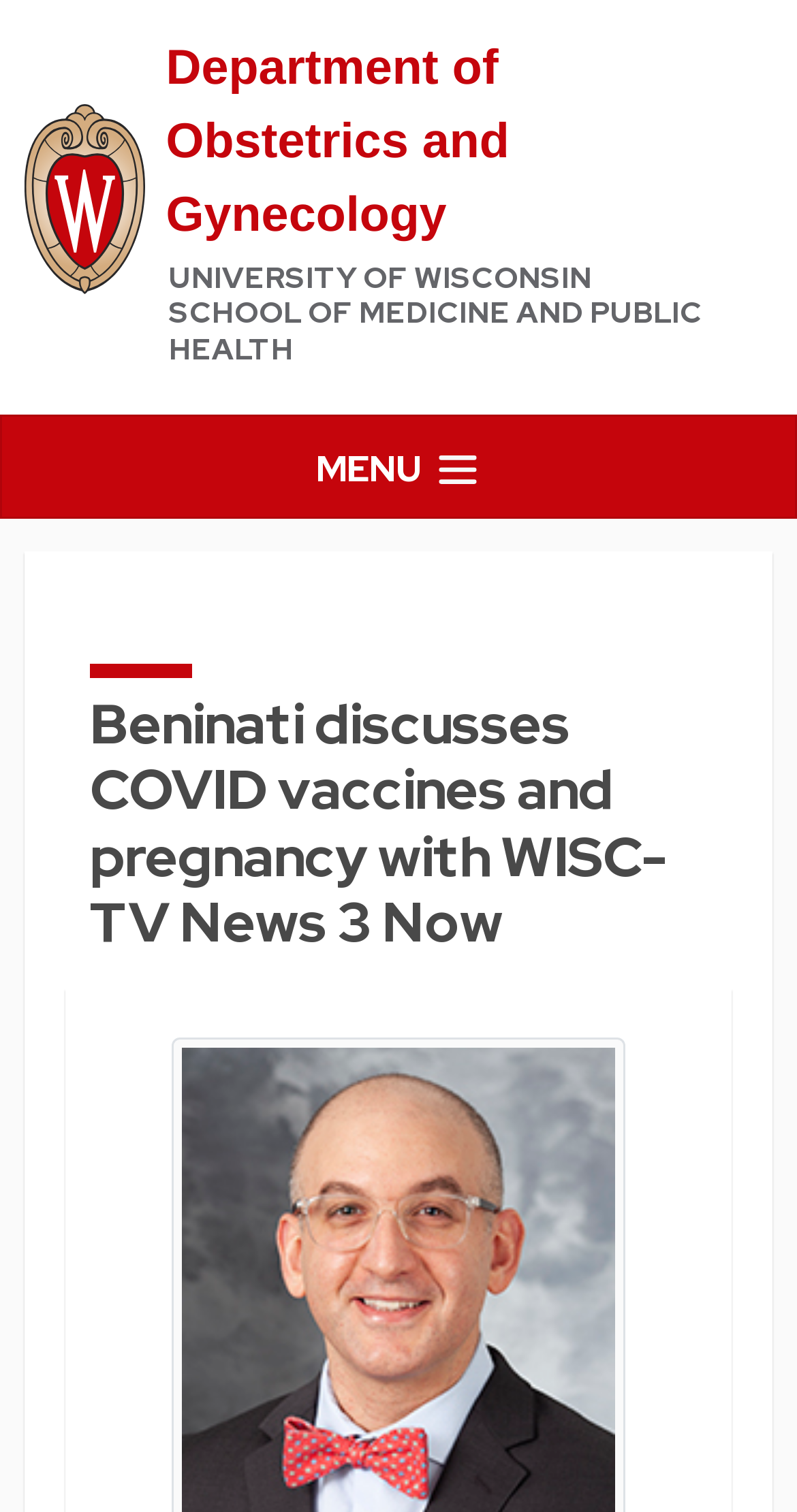What is the department mentioned on the webpage?
Could you answer the question in a detailed manner, providing as much information as possible?

I found the answer by looking at the top-left corner of the webpage, where I saw a link with the text 'Department of Obstetrics and Gynecology', which suggests that the webpage is related to this department.